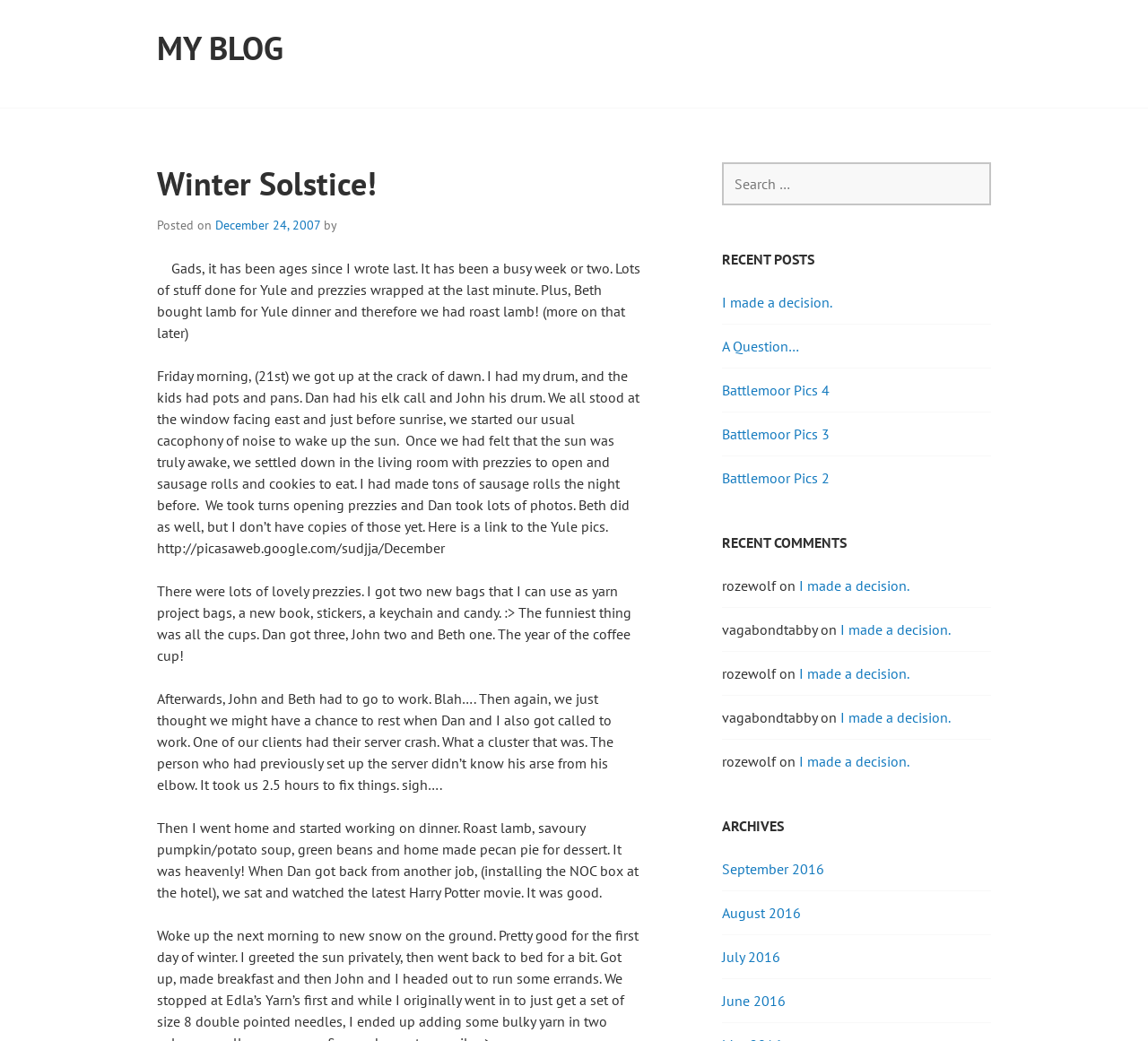Utilize the details in the image to thoroughly answer the following question: What is the author's activity on Yule morning?

The author mentions that on Yule morning, they got up at the crack of dawn, took out their drum, and along with the kids and Dan, made a cacophony of noise to wake up the sun.